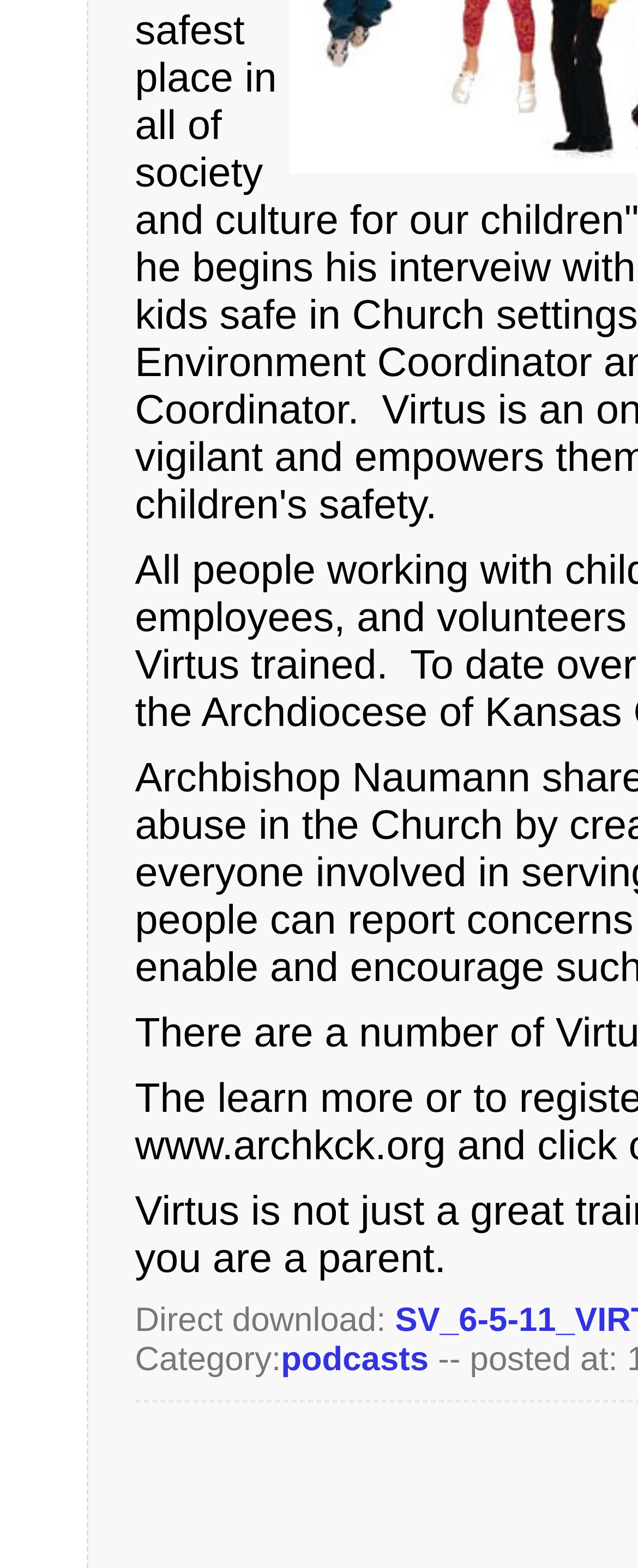Predict the bounding box of the UI element based on the description: "podcasts". The coordinates should be four float numbers between 0 and 1, formatted as [left, top, right, bottom].

[0.44, 0.855, 0.672, 0.879]